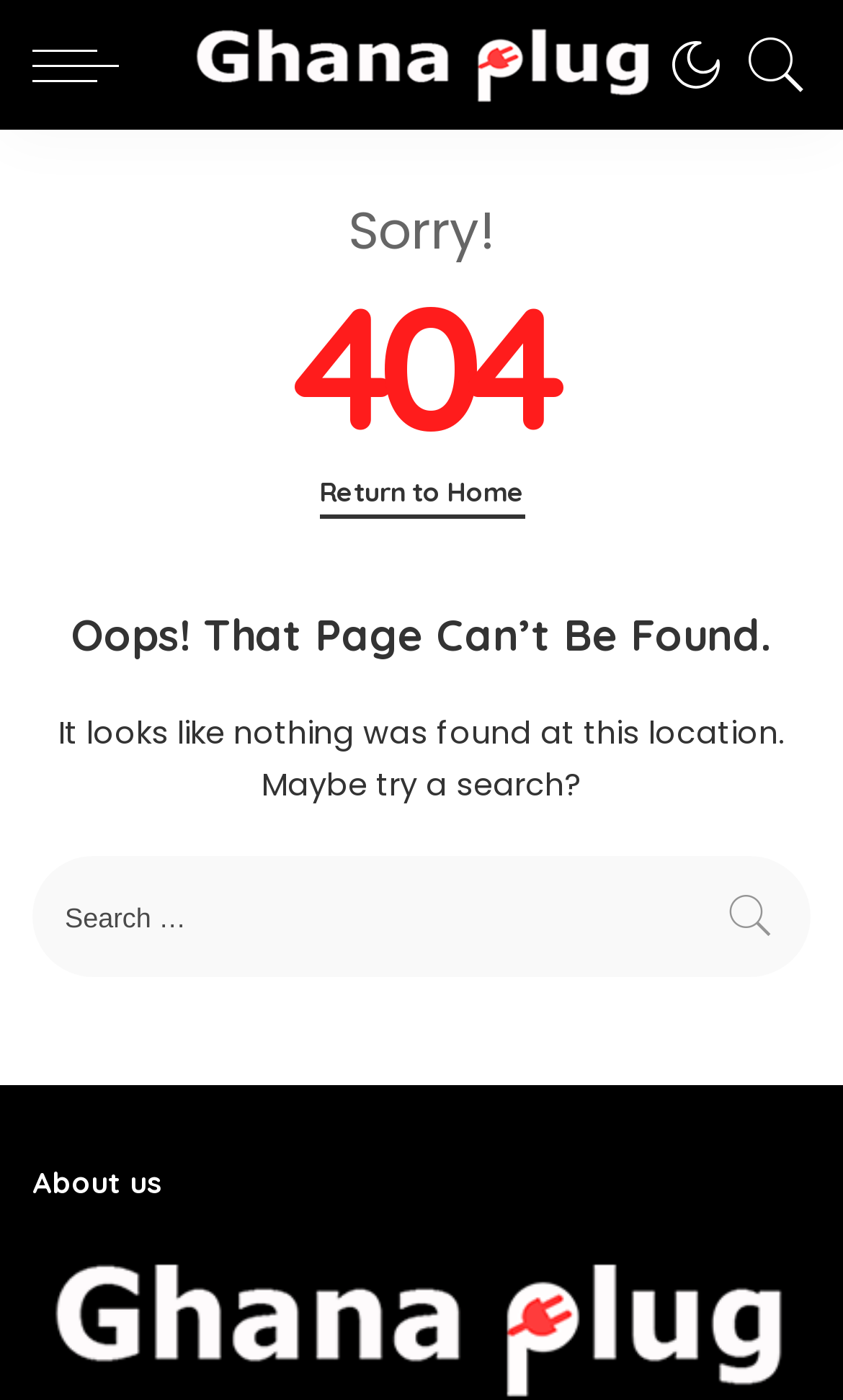What is the purpose of the search box?
Analyze the image and provide a thorough answer to the question.

The purpose of the search box can be inferred by looking at the search box element and the button 'Search' which suggests that the user can search for content on the website.